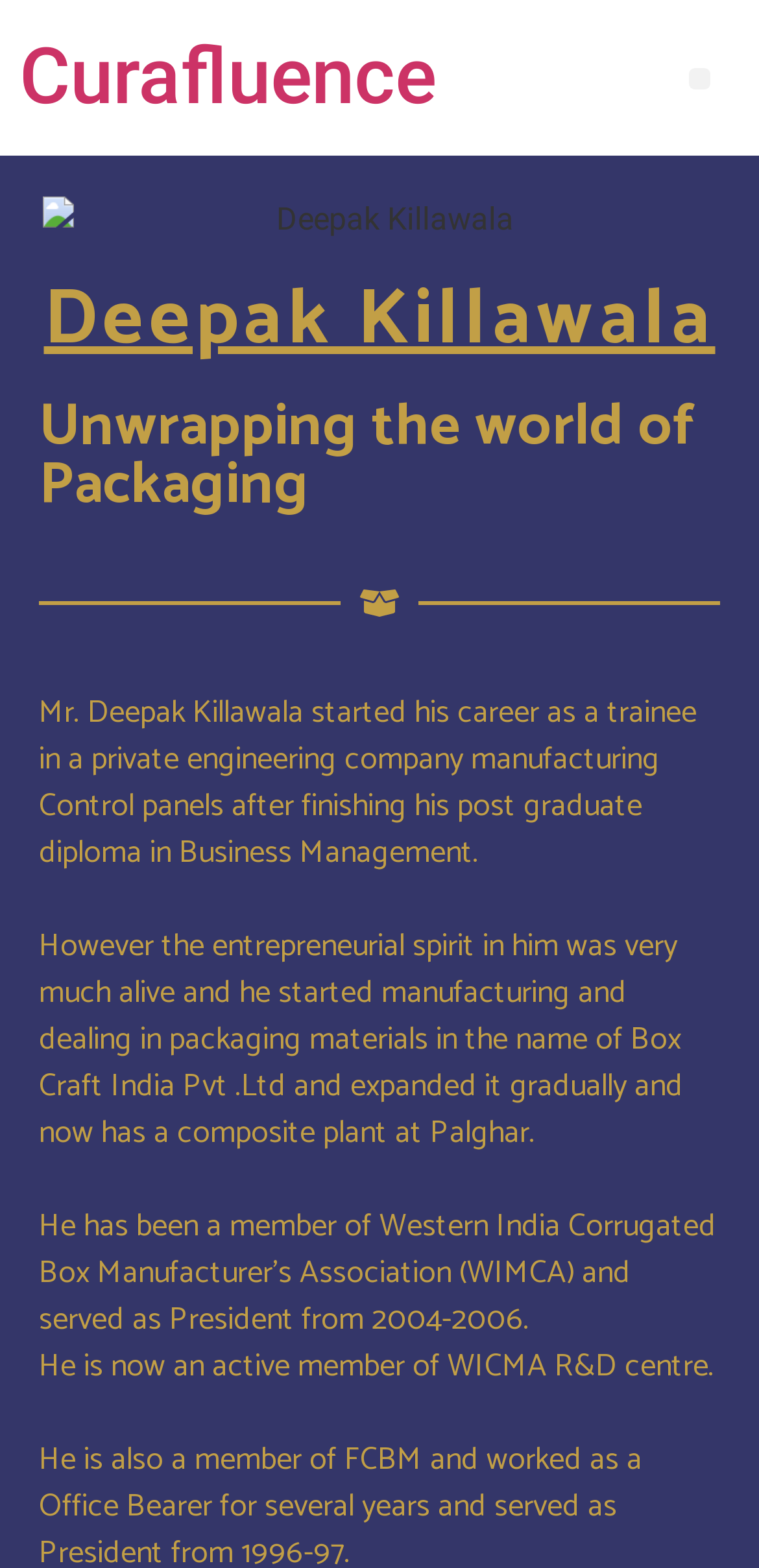Describe in detail what you see on the webpage.

The webpage is about Deepak Killawala, with a heading "Curafluence" at the top left corner. Below the heading, there is a link with the same text "Curafluence". On the top right corner, there is a button labeled "Menu". 

A large image of Deepak Killawala is placed on the left side of the page, taking up most of the width. Above the image, there is a heading with the name "Deepak Killawala". Below the image, there is another heading that reads "Unwrapping the world of Packaging". 

Below the headings, there are five paragraphs of text. The first paragraph describes how Mr. Deepak Killawala started his career as a trainee in a private engineering company. The second paragraph is a blank line. The third paragraph explains how he started manufacturing and dealing in packaging materials and expanded his business. The fourth paragraph mentions his membership and presidency in Western India Corrugated Box Manufacturer’s Association (WIMCA). The fifth paragraph states that he is now an active member of WICMA R&D centre, followed by another blank line.